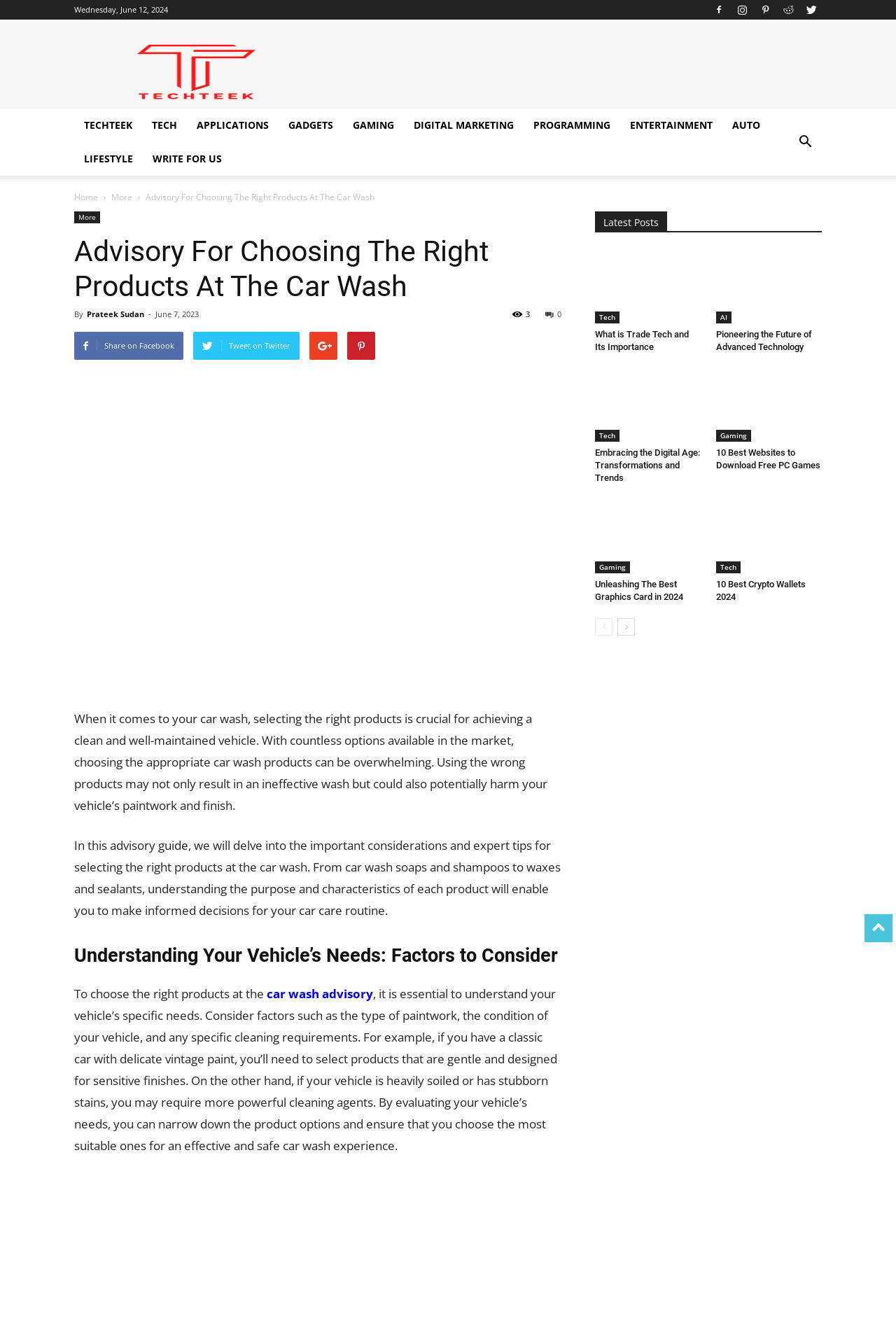Find the main header of the webpage and produce its text content.

Advisory For Choosing The Right Products At The Car Wash